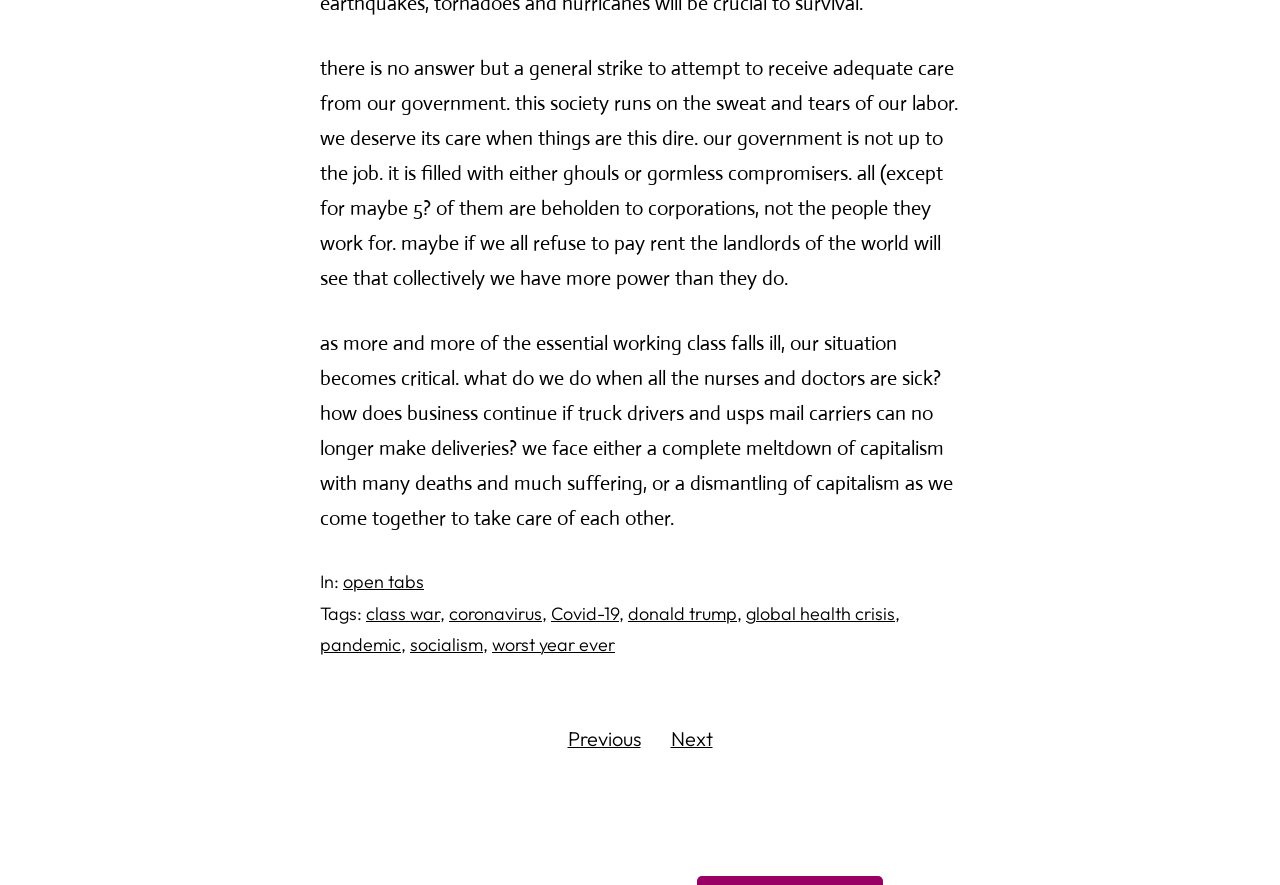What is the relationship between the text and the links?
Refer to the image and answer the question using a single word or phrase.

The links are related to the topic